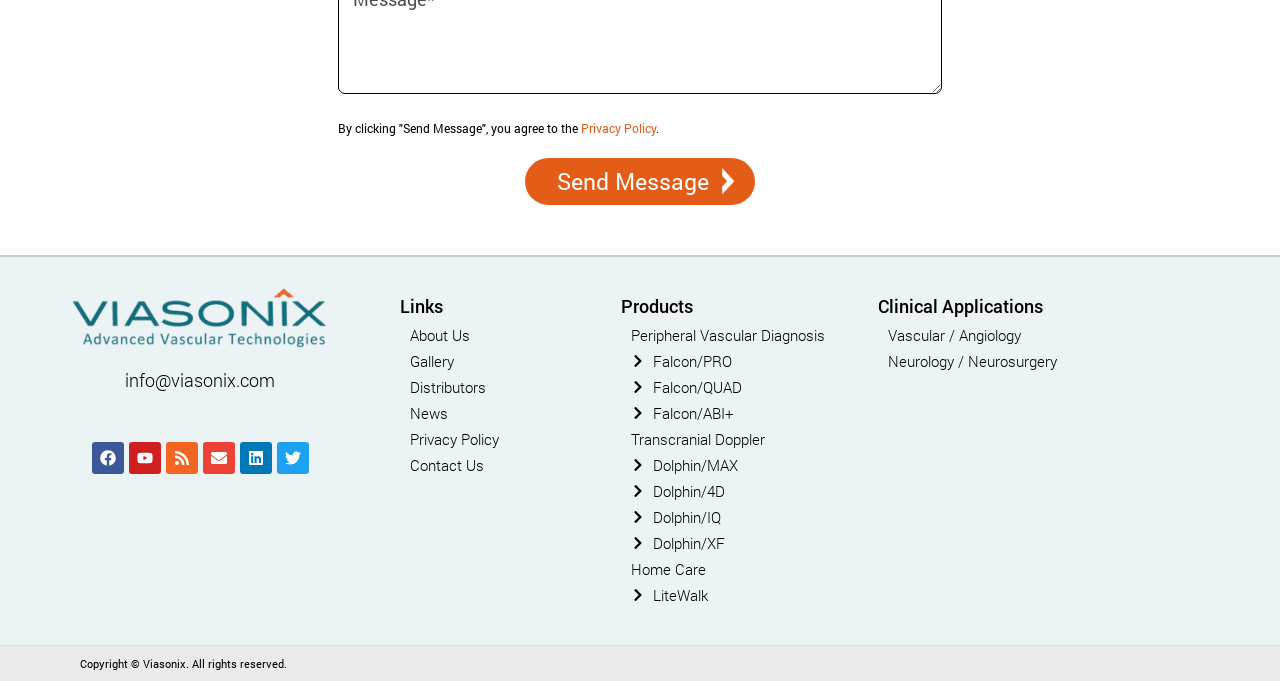Extract the bounding box coordinates for the UI element described by the text: "info@viasonix.com". The coordinates should be in the form of [left, top, right, bottom] with values between 0 and 1.

[0.098, 0.54, 0.215, 0.576]